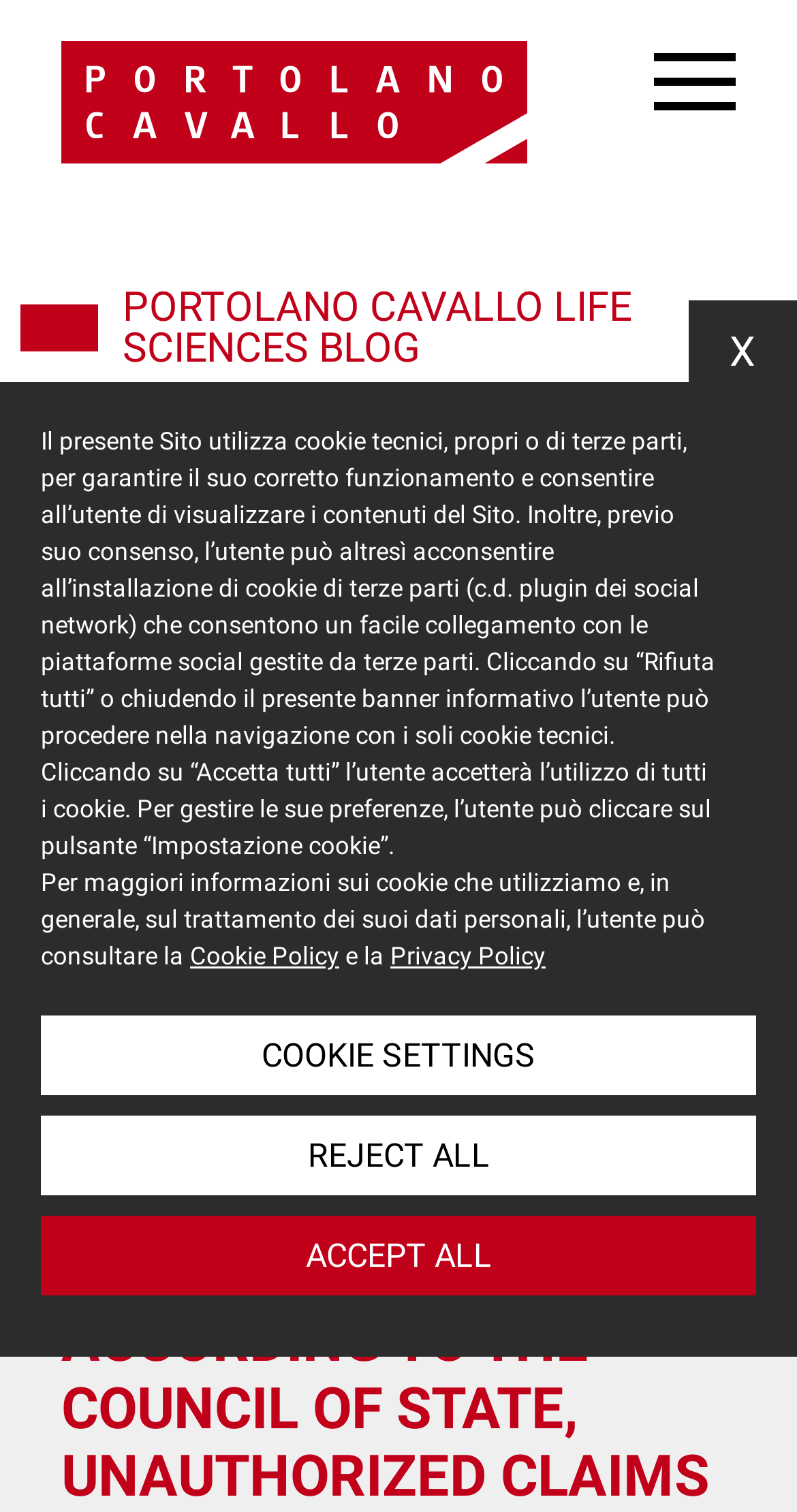Please identify the bounding box coordinates of the element I should click to complete this instruction: 'Click the link to Privacy Policy'. The coordinates should be given as four float numbers between 0 and 1, like this: [left, top, right, bottom].

[0.49, 0.623, 0.685, 0.642]